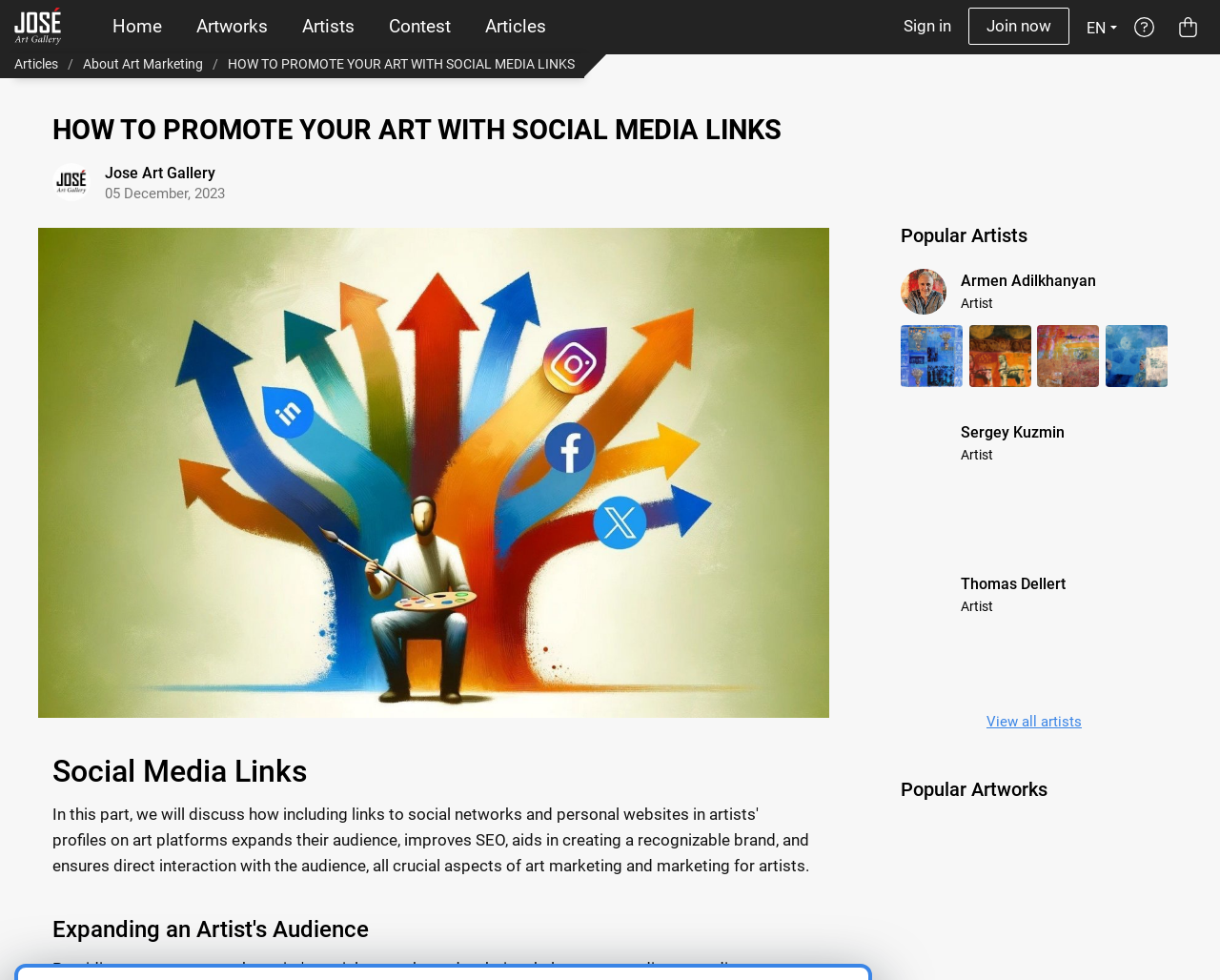Determine the bounding box coordinates of the UI element described by: "parent_node: Thomas Dellert".

[0.85, 0.332, 0.901, 0.395]